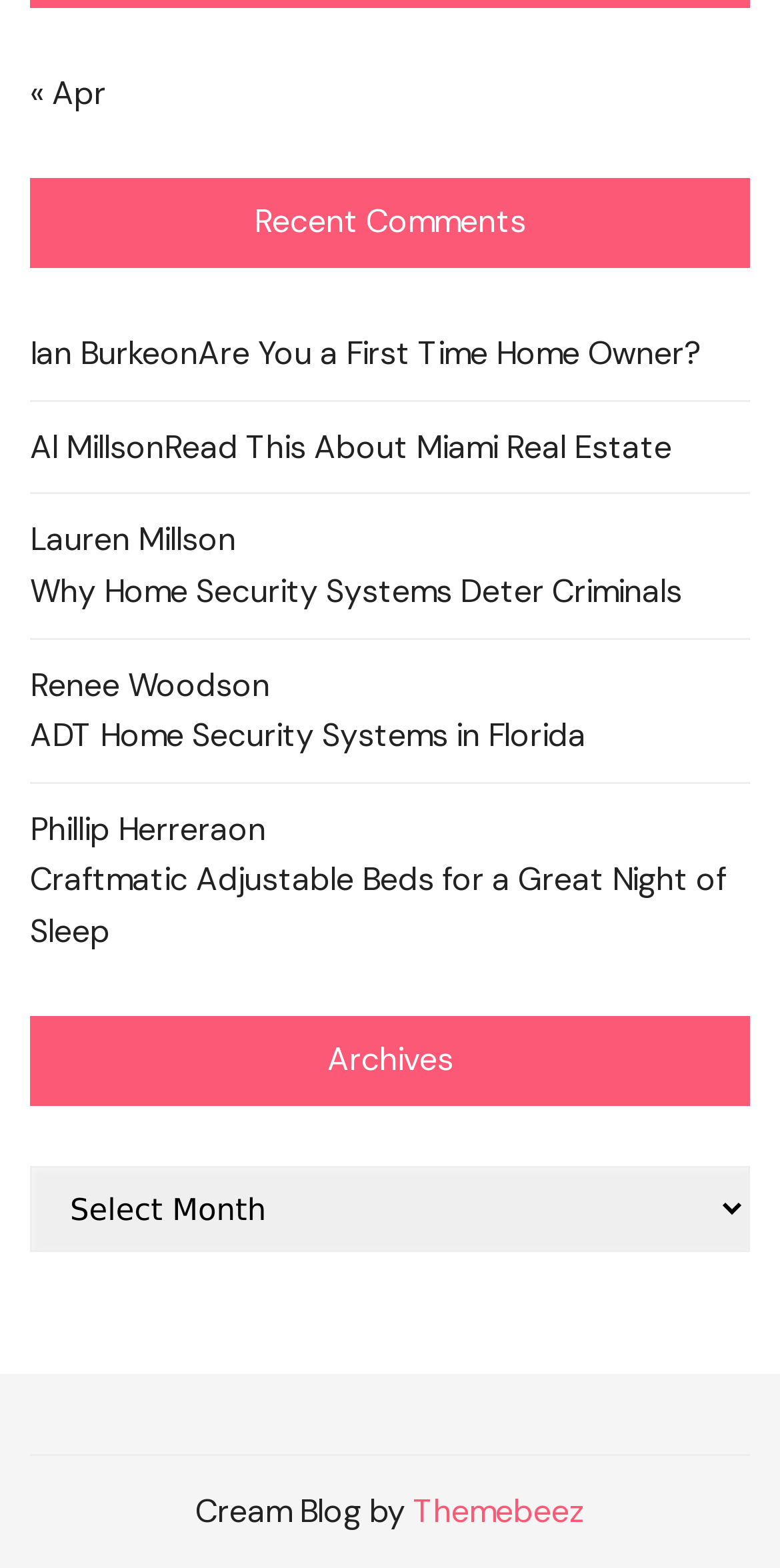Determine the bounding box coordinates of the clickable region to execute the instruction: "Select an archive". The coordinates should be four float numbers between 0 and 1, denoted as [left, top, right, bottom].

[0.038, 0.744, 0.962, 0.799]